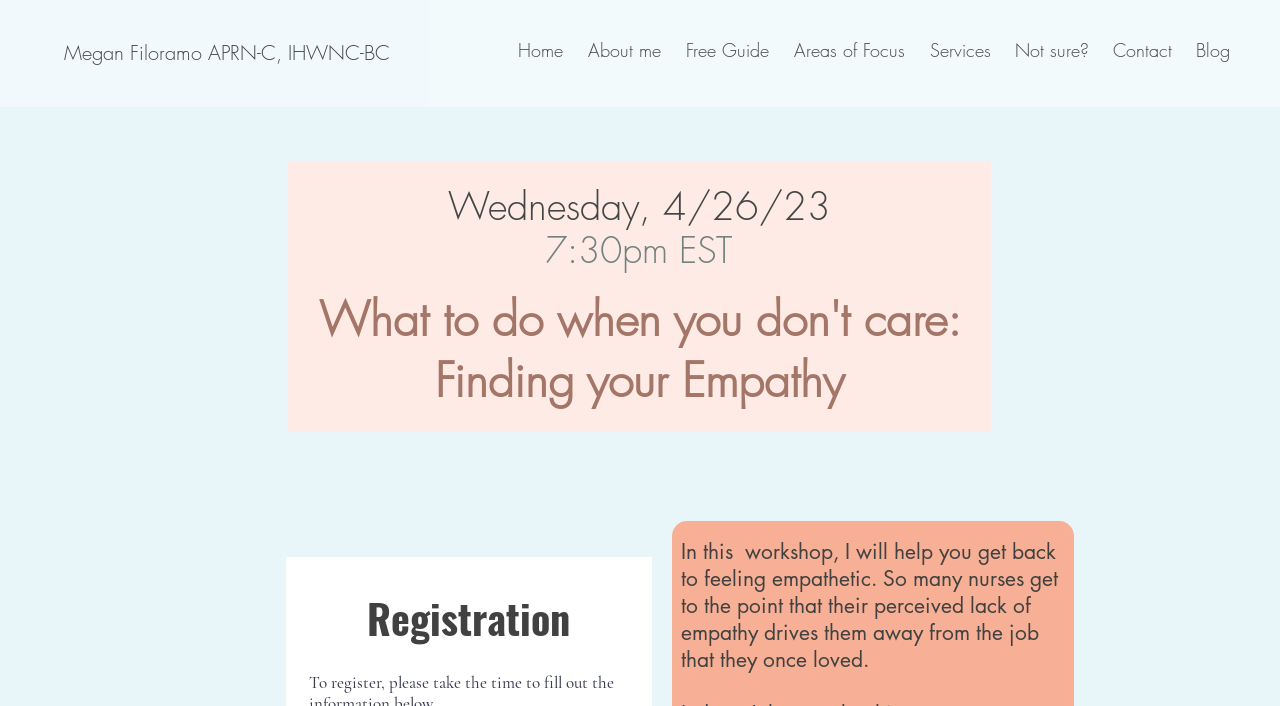Answer the following query with a single word or phrase:
What is the purpose of the webinar?

To help nurses regain empathy